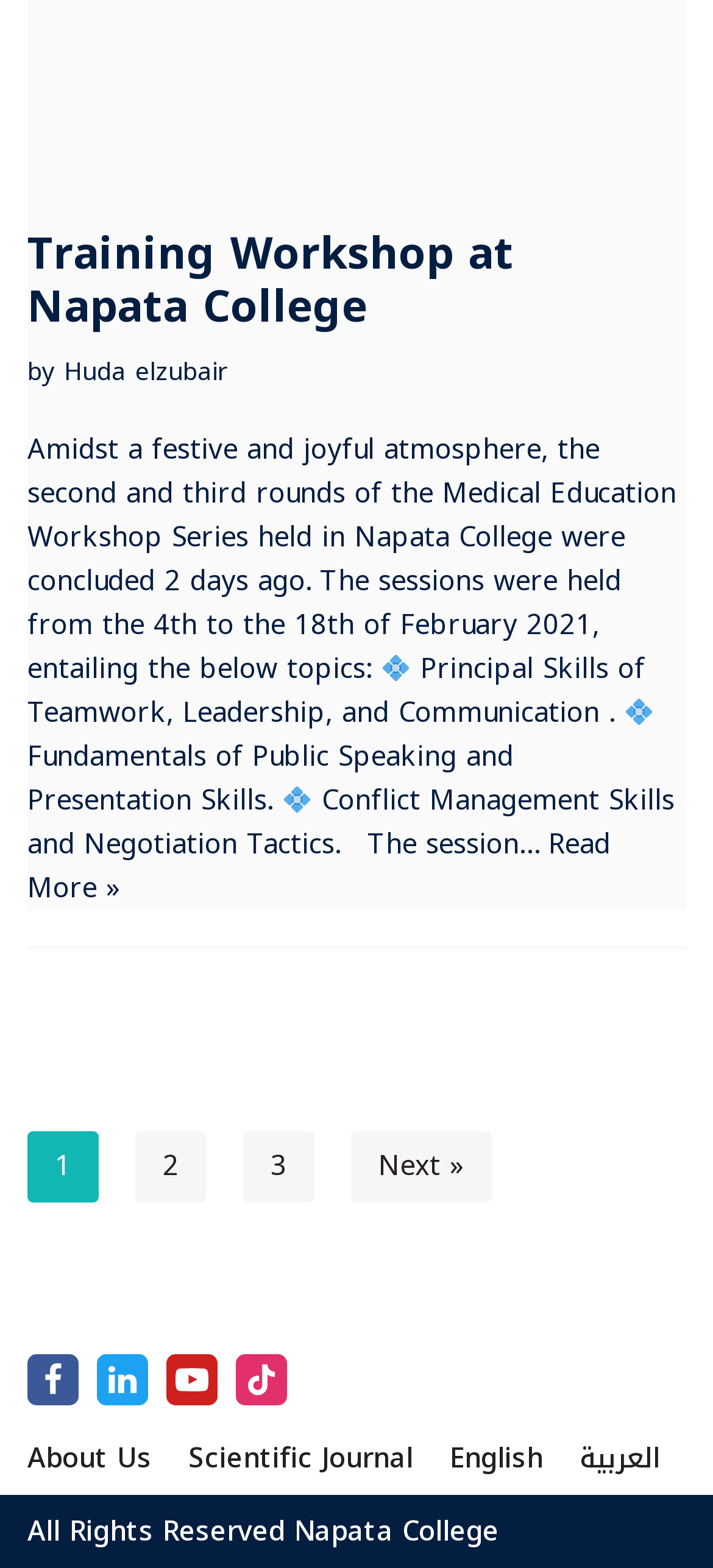What is the title of the training workshop?
Please give a detailed and elaborate answer to the question.

The title of the training workshop can be found in the heading element at the top of the webpage, which reads 'Training Workshop at Napata College'.